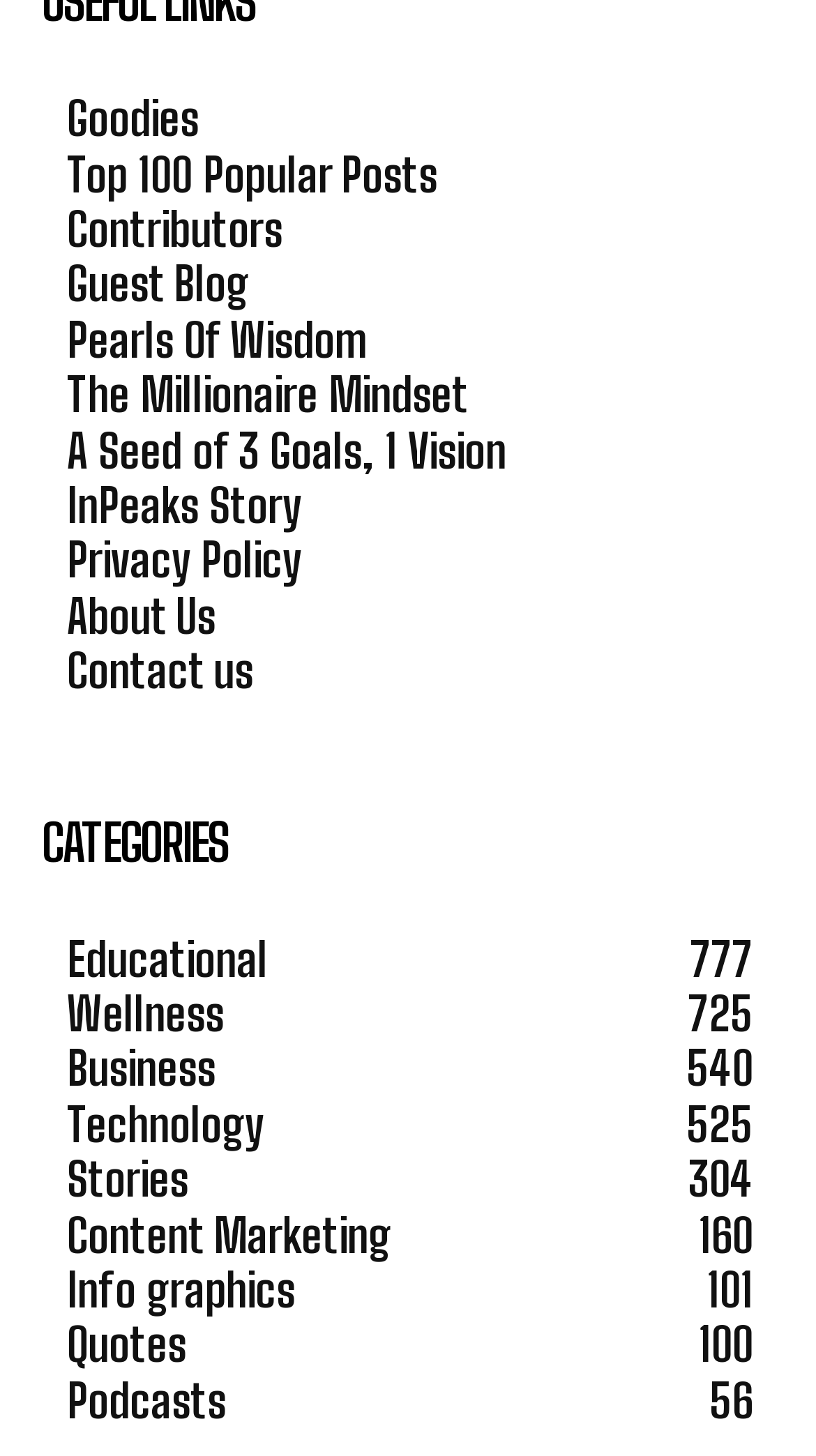Please give a concise answer to this question using a single word or phrase: 
What is the name of the last link in the top navigation menu?

Contact us